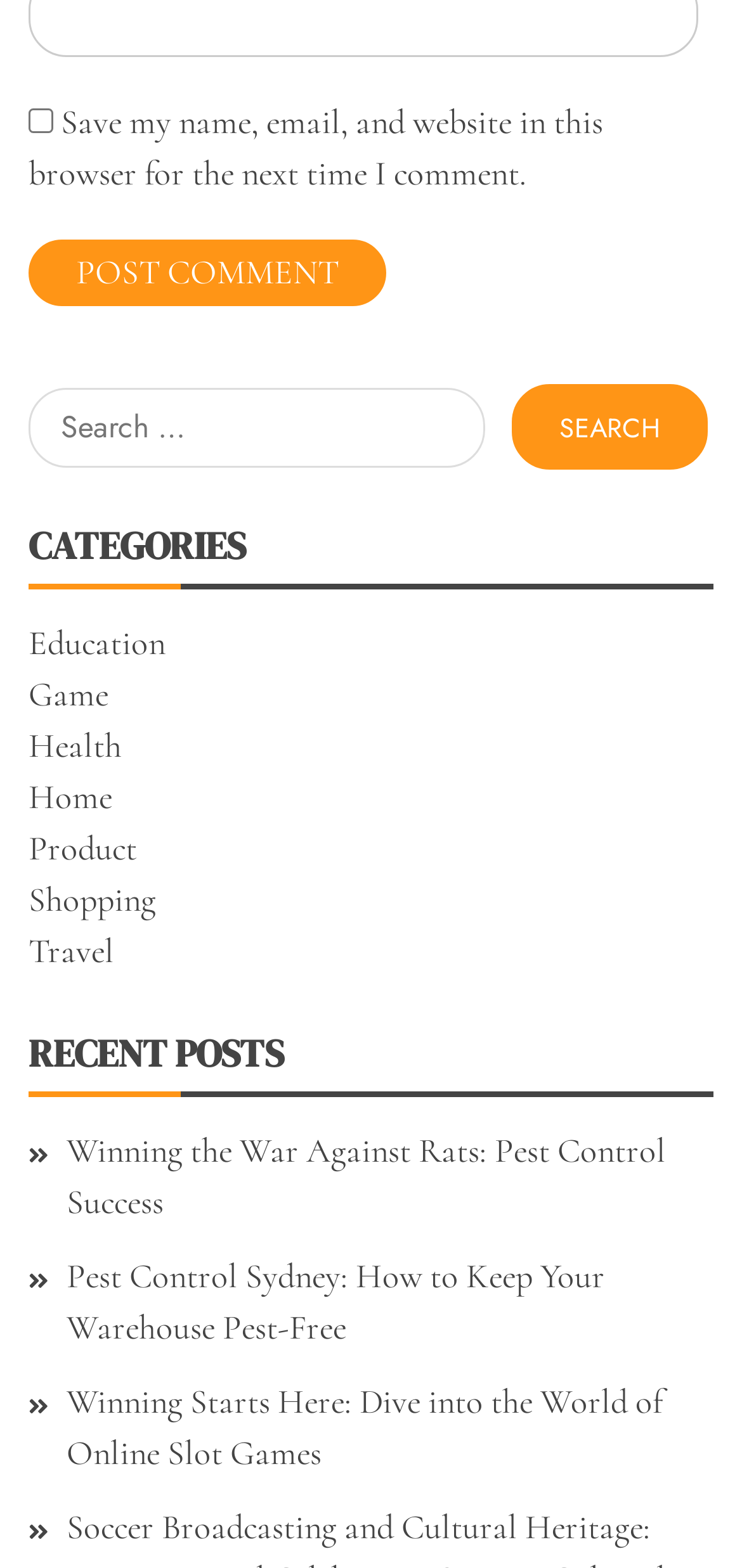Please answer the following query using a single word or phrase: 
How many categories are listed?

7